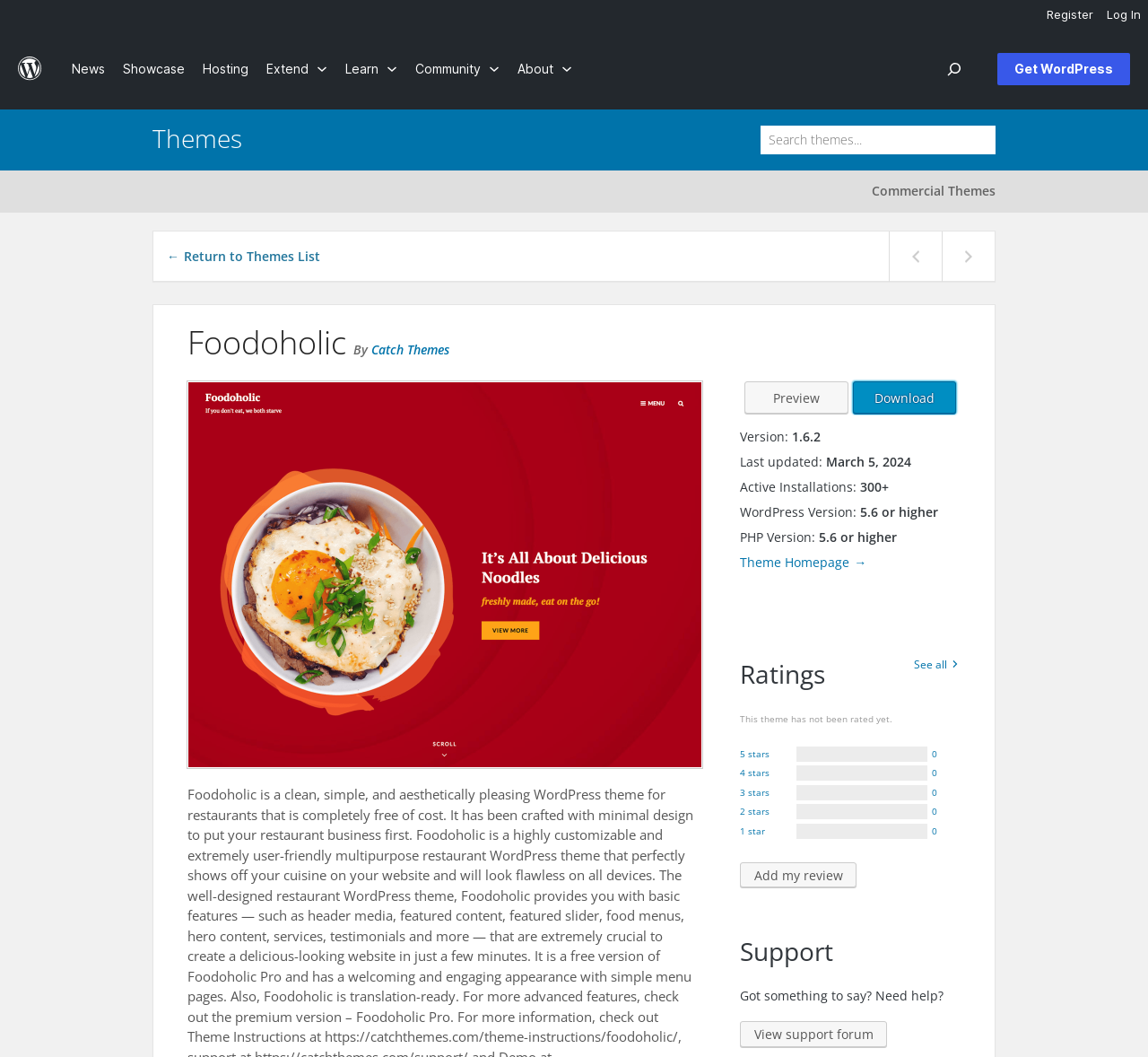Can you find the bounding box coordinates for the element to click on to achieve the instruction: "Log in to the website"?

[0.959, 0.0, 1.0, 0.027]